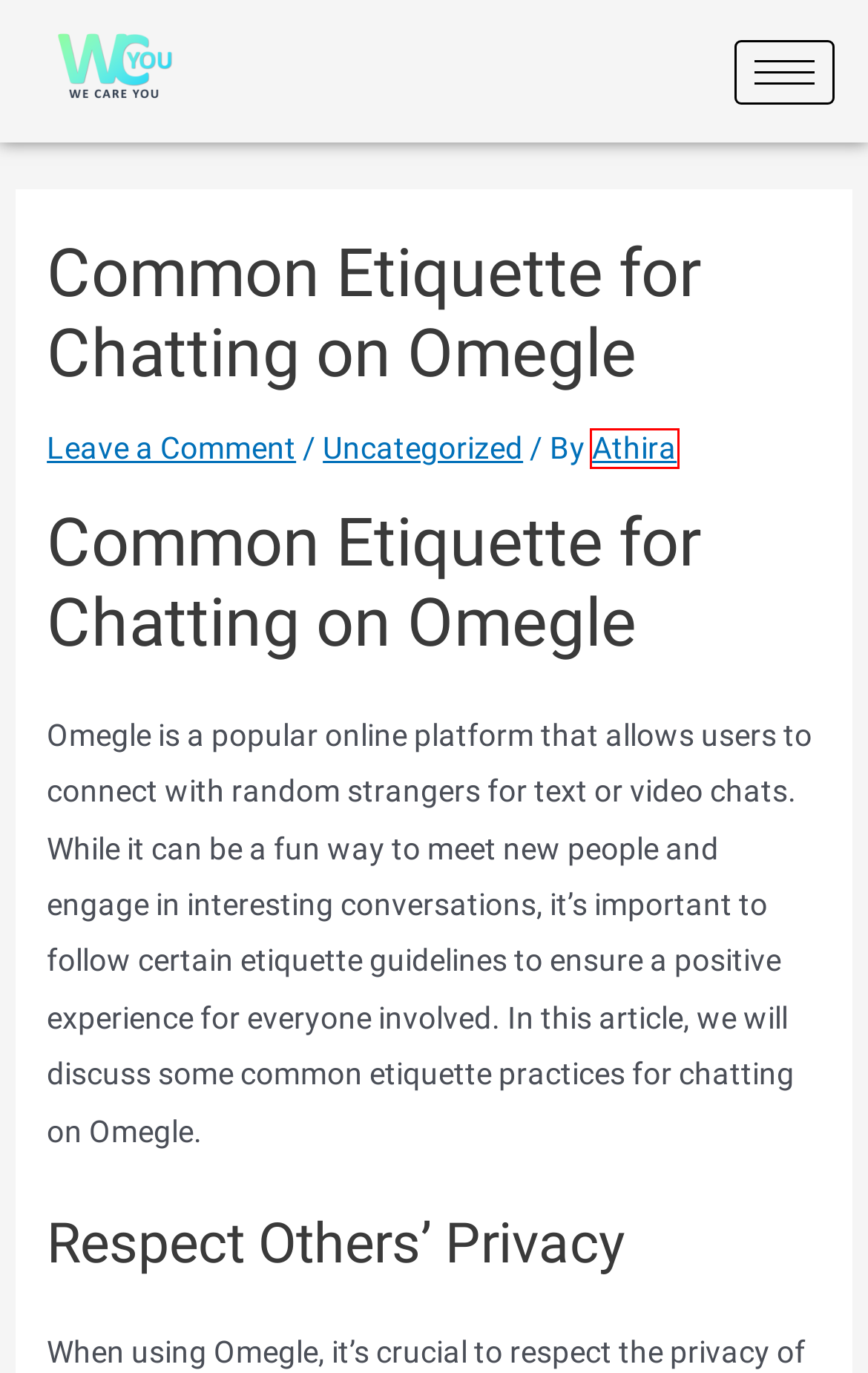You have a screenshot of a webpage with a red bounding box around a UI element. Determine which webpage description best matches the new webpage that results from clicking the element in the bounding box. Here are the candidates:
A. Athira - We Care You
B. uzhgorodka.uz.ua - We Care You
C. Paribahis - We Care You
D. Turk Bet Casino - We Care You
E. body-vitamin.com.ua - We Care You
F. LeoVegas India - We Care You
G. freze.com.ua - We Care You
H. We Care You - Best Care Services in UK

A